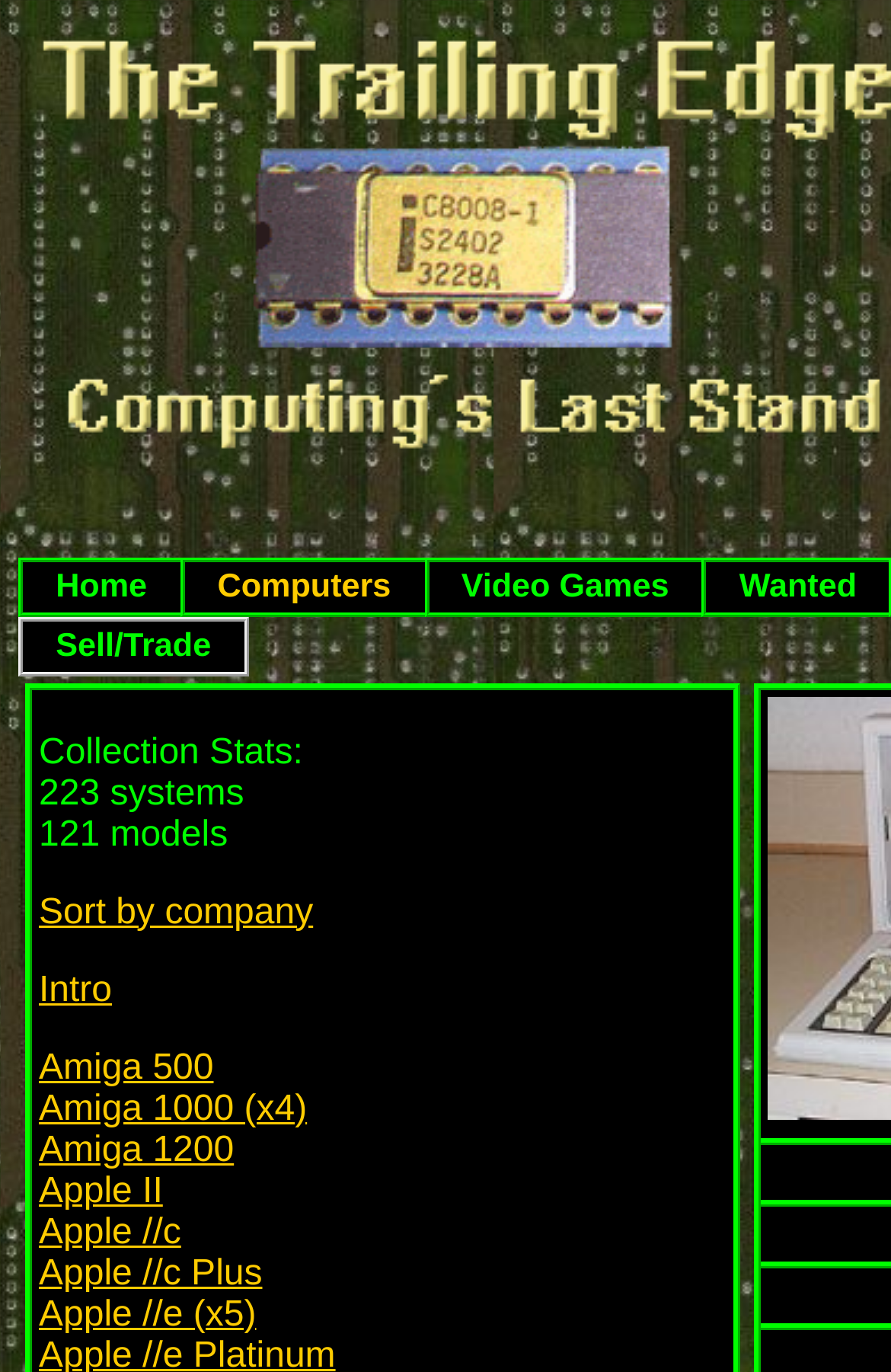Please specify the bounding box coordinates in the format (top-left x, top-left y, bottom-right x, bottom-right y), with values ranging from 0 to 1. Identify the bounding box for the UI component described as follows: Amiga 500

[0.044, 0.884, 0.484, 0.952]